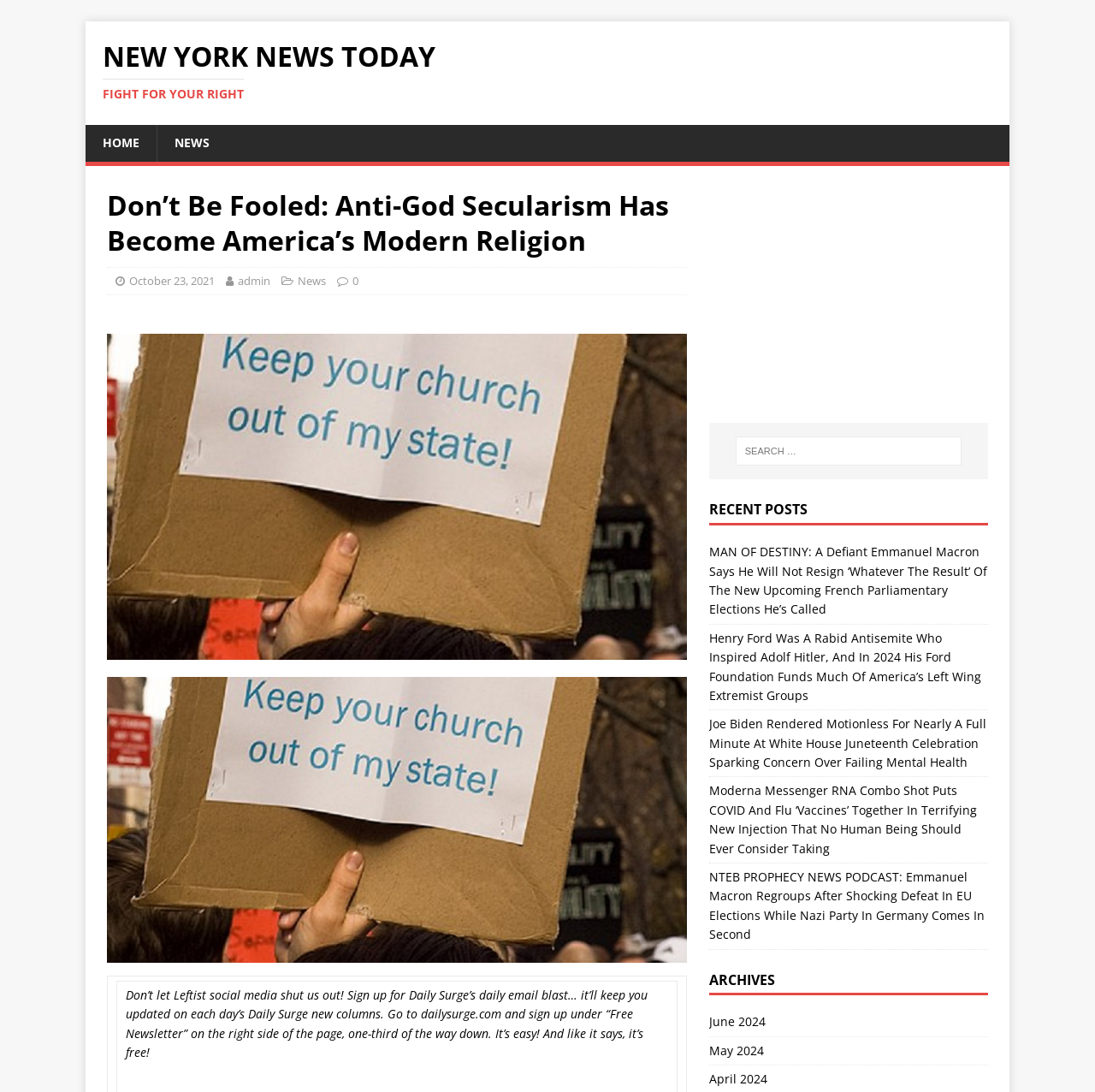Determine the bounding box coordinates of the region I should click to achieve the following instruction: "Search for something". Ensure the bounding box coordinates are four float numbers between 0 and 1, i.e., [left, top, right, bottom].

[0.672, 0.4, 0.878, 0.426]